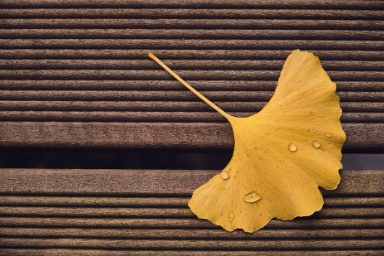Thoroughly describe what you see in the image.

In this serene image, a delicate yellow ginkgo leaf rests elegantly atop a series of parallel wooden slats. The rich brown hues of the wood provide a warm contrast to the vibrant yellow of the leaf, which is adorned with tiny droplets of water, hinting at recent rain or morning dew. This simple yet striking composition captures the essence of nature’s beauty, emphasizing the fleeting moments of seasonal change and the intricate details that often go unnoticed in everyday life. The juxtaposition of the organic form of the leaf against the structured lines of the wooden surface evokes a sense of calm and reflection, inviting viewers to pause and appreciate the tranquility of the moment.